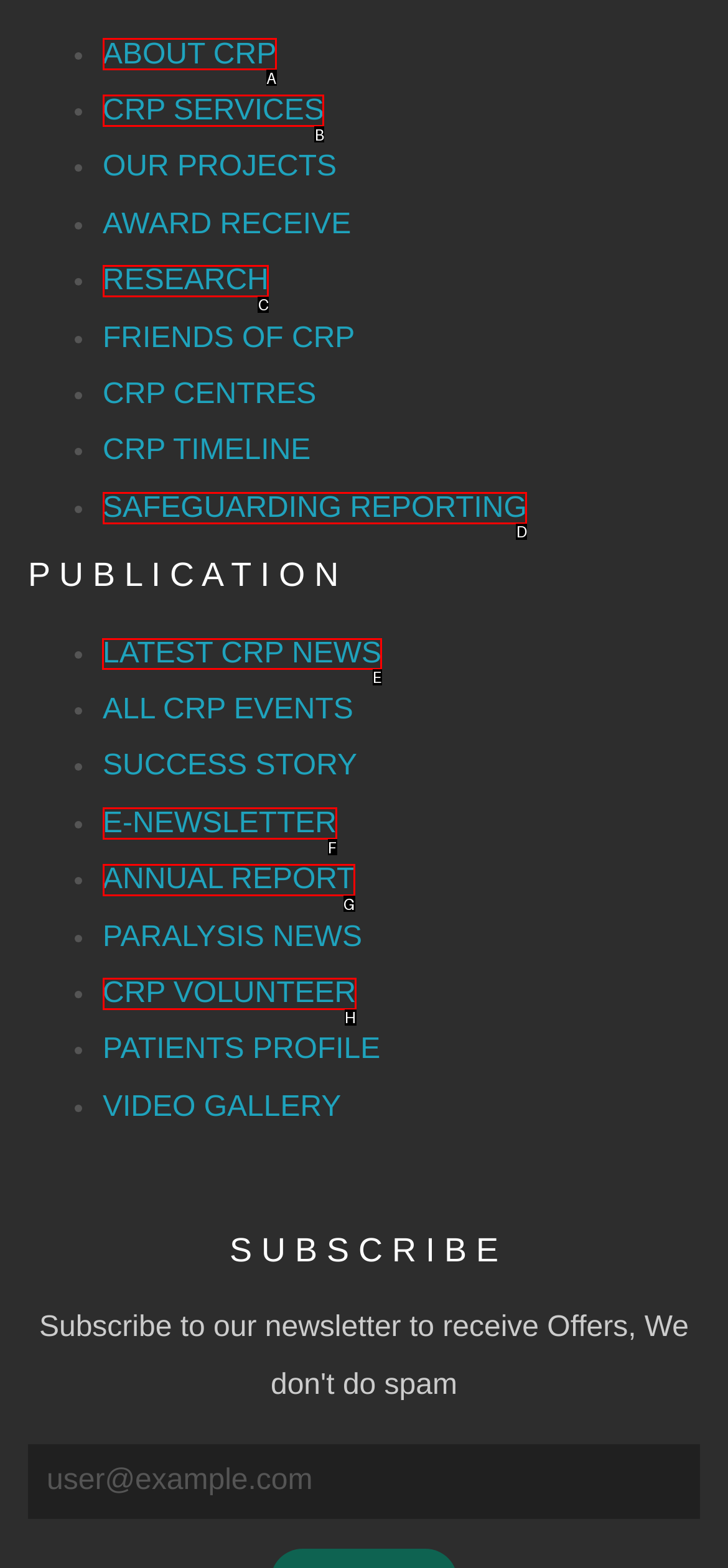Choose the UI element to click on to achieve this task: Read LATEST CRP NEWS. Reply with the letter representing the selected element.

E